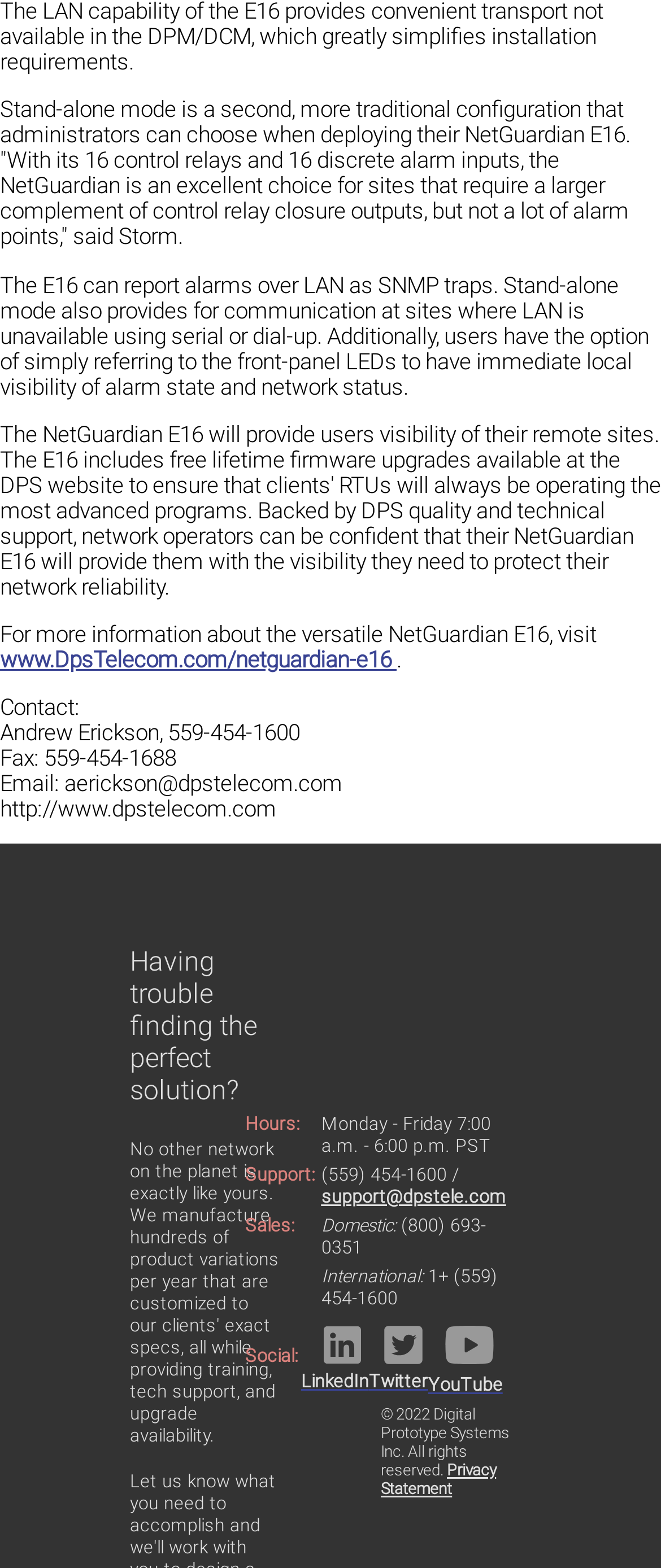Using the webpage screenshot, find the UI element described by Privacy Statement. Provide the bounding box coordinates in the format (top-left x, top-left y, bottom-right x, bottom-right y), ensuring all values are floating point numbers between 0 and 1.

[0.576, 0.931, 0.751, 0.955]